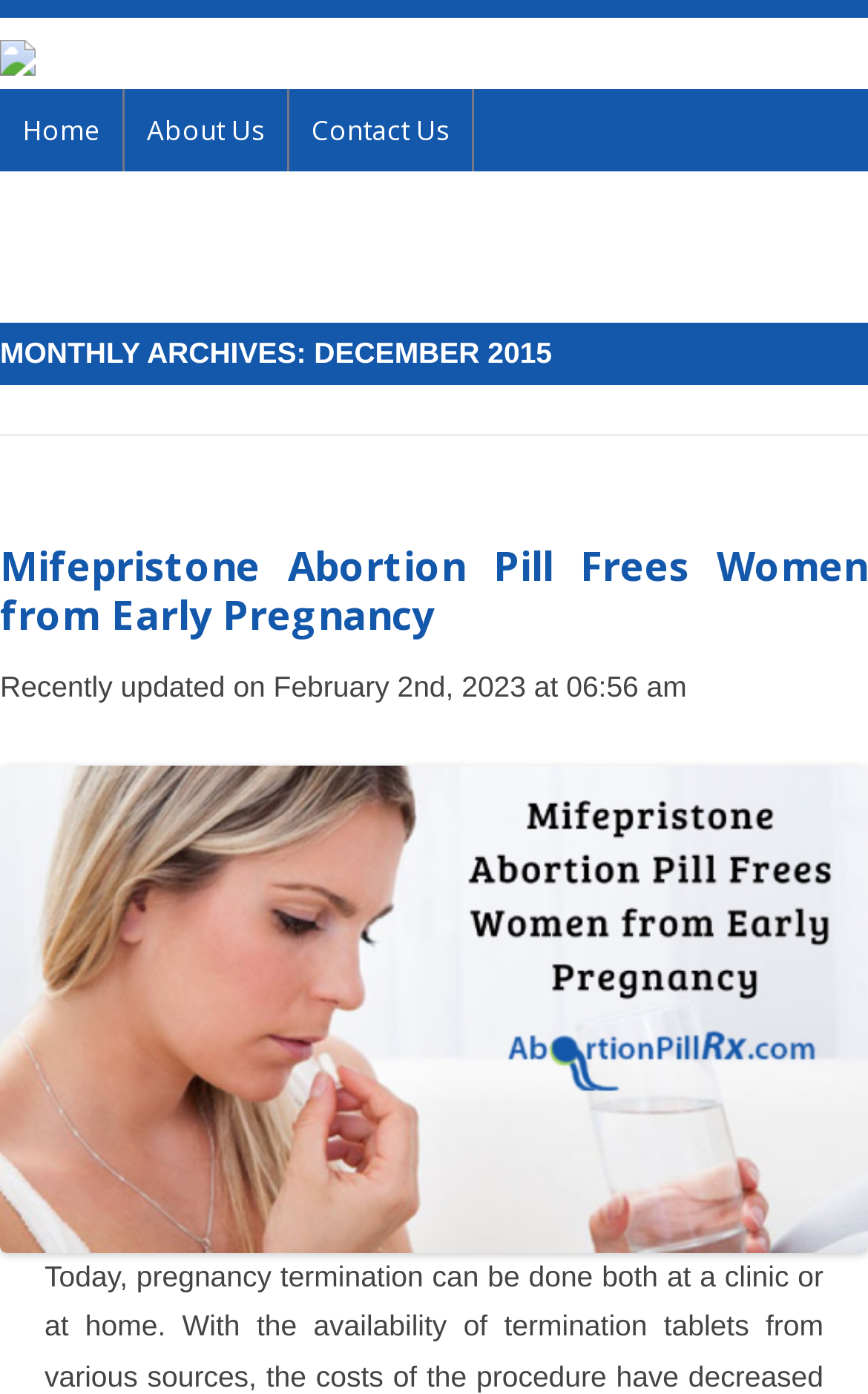What is the name of the image below the main heading?
Please respond to the question with a detailed and informative answer.

I examined the figure element below the main heading and found an image with the alt text 'Mifepristone pill' at [0.0, 0.549, 1.0, 0.899].